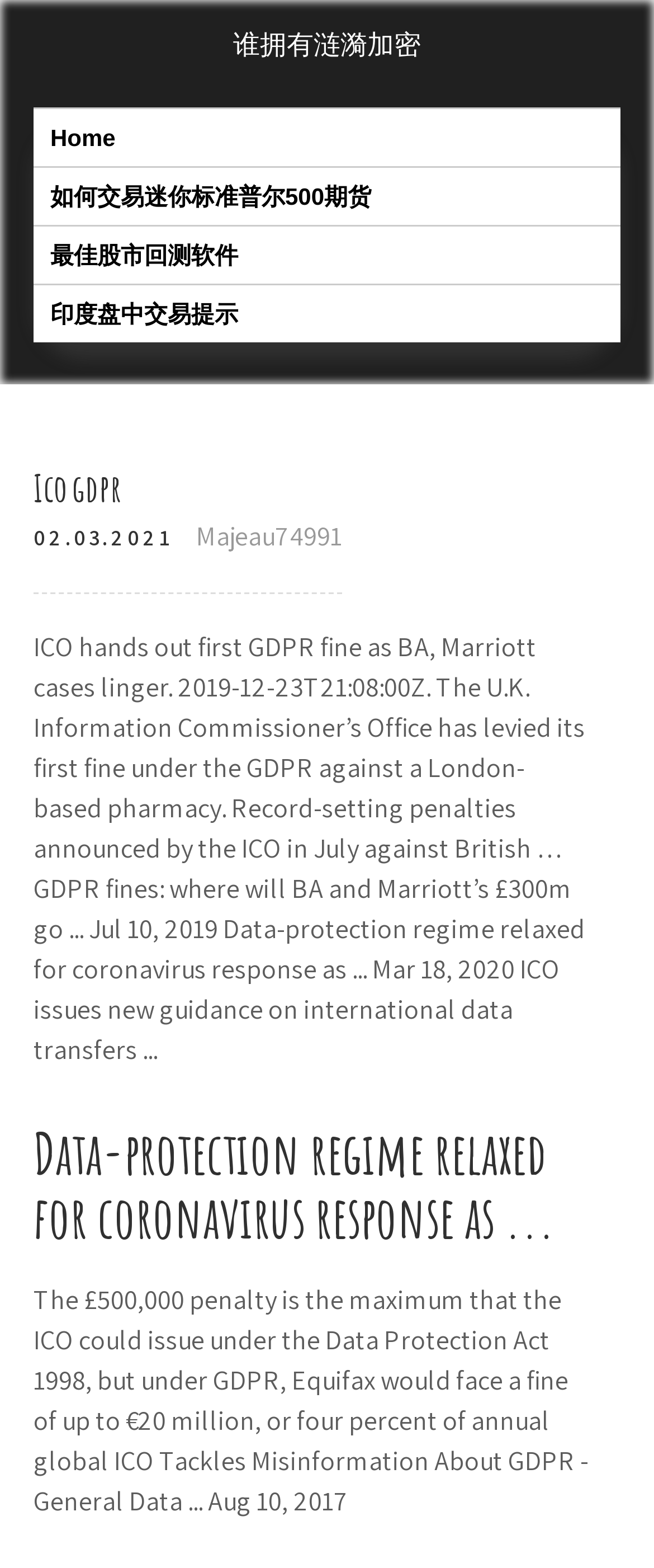How many articles are there on the webpage?
Using the image, respond with a single word or phrase.

2